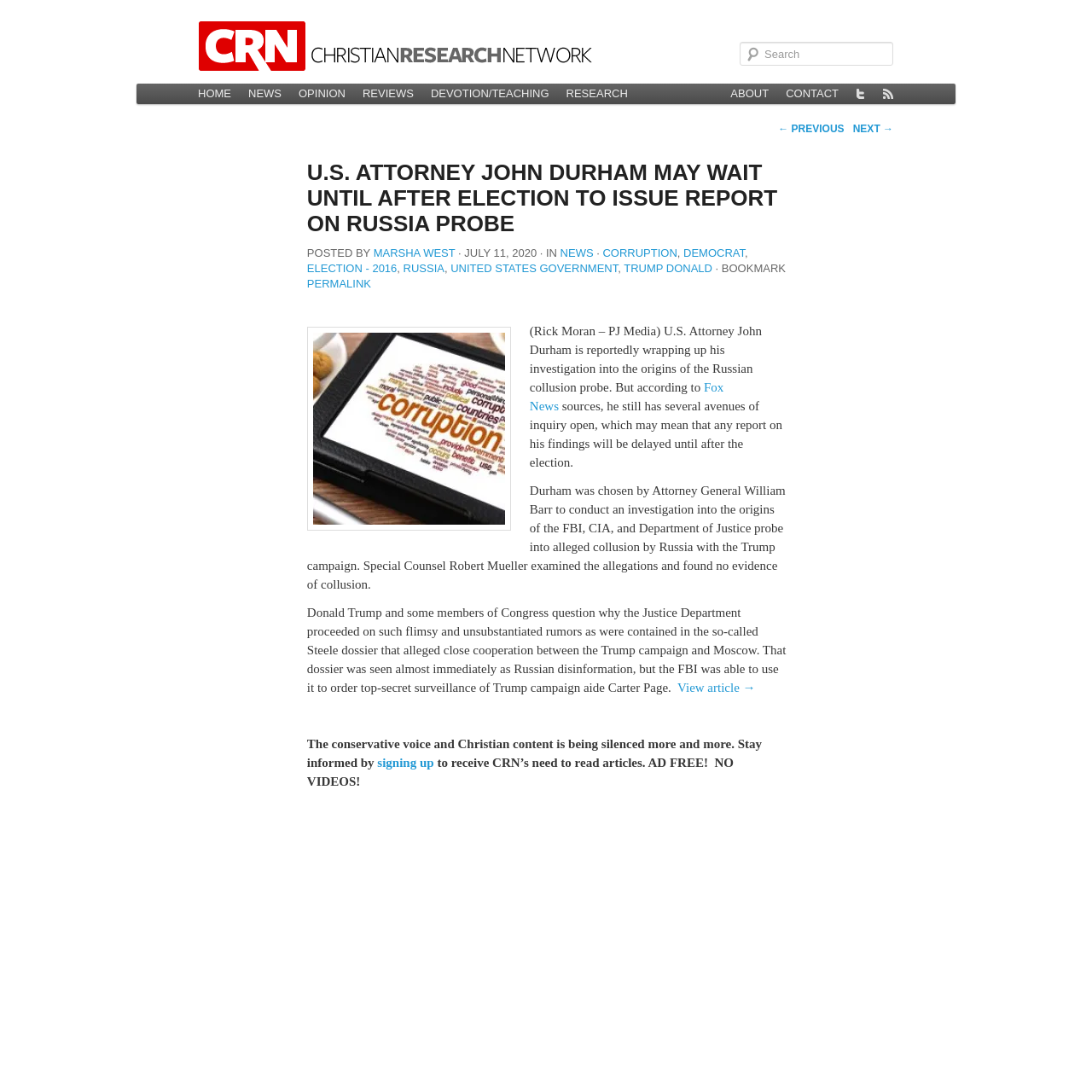Please specify the bounding box coordinates of the area that should be clicked to accomplish the following instruction: "View the next page". The coordinates should consist of four float numbers between 0 and 1, i.e., [left, top, right, bottom].

[0.781, 0.113, 0.818, 0.124]